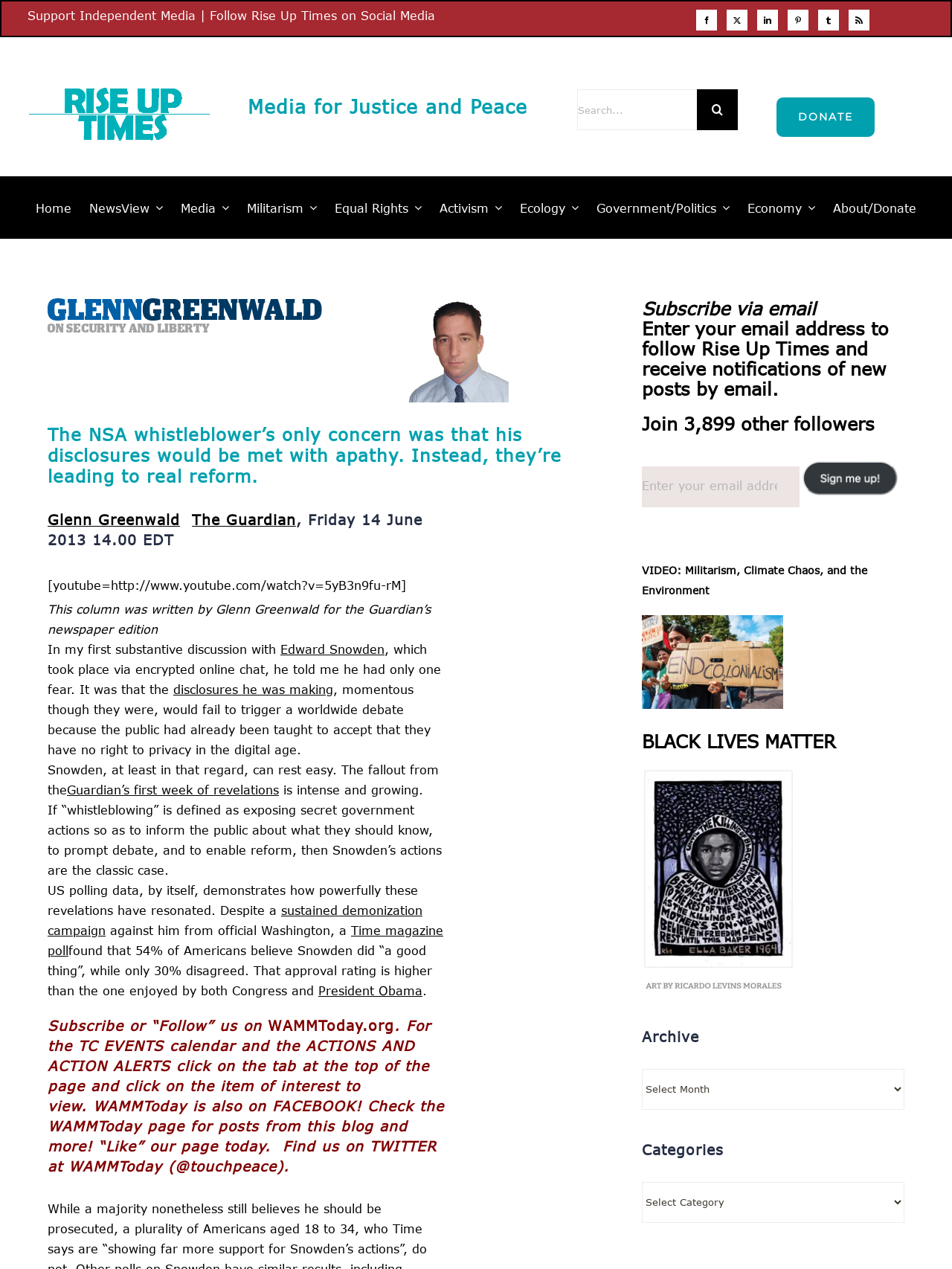Please identify the coordinates of the bounding box that should be clicked to fulfill this instruction: "Subscribe to Rise Up Times via email".

[0.674, 0.234, 0.857, 0.251]